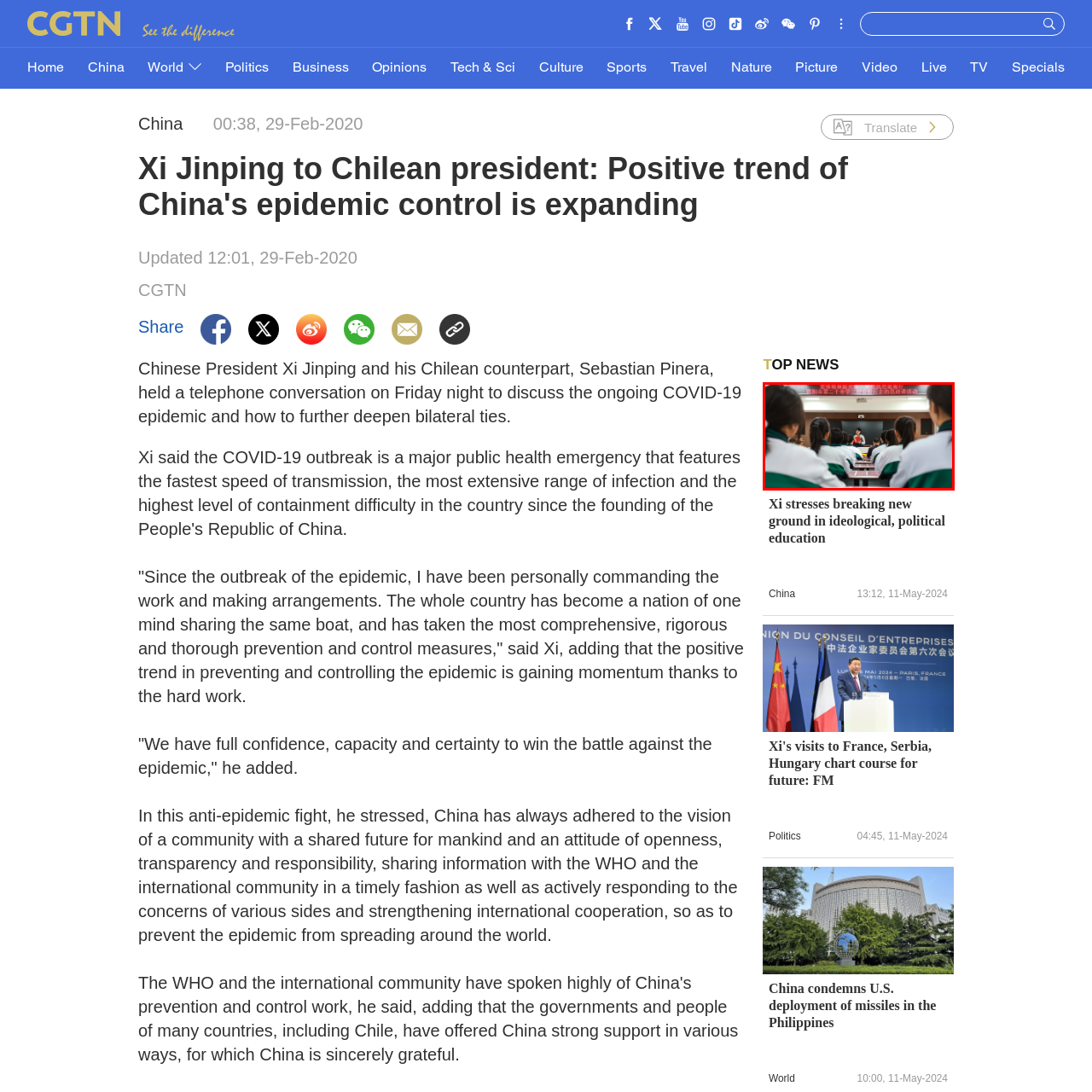Carefully analyze the image within the red boundary and describe it extensively.

In a classroom setting, a group of students clad in matching uniforms attentively listens to a speaker at the front of the room. The focus is on a female instructor holding a red folder, engaged in a presentation or lesson. Behind her, a digital display presents text in bold characters, likely highlighting the topic being discussed or important announcements. The image captures a moment of educational engagement, showcasing the students' concentration and the structured learning environment.